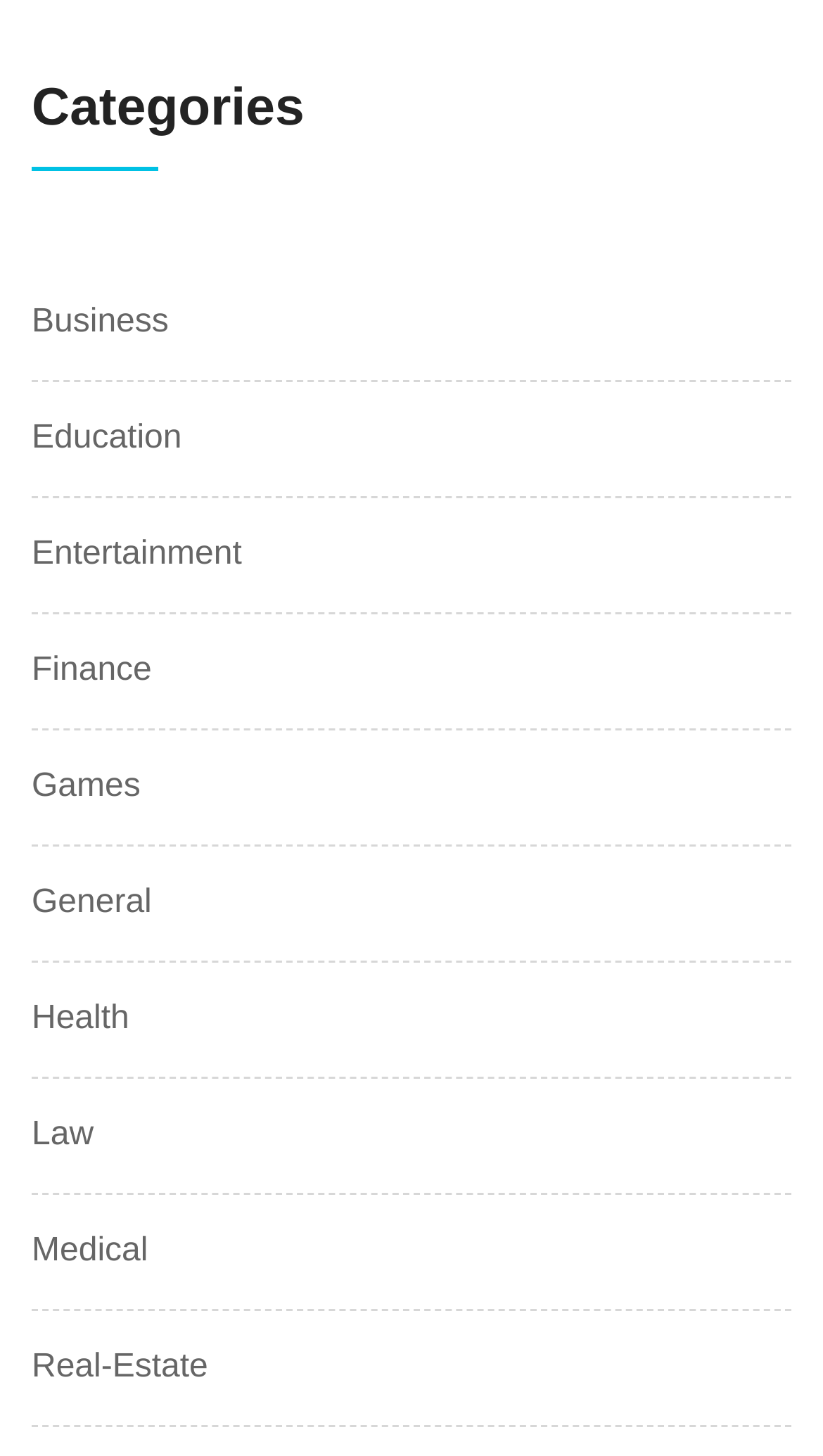Identify the bounding box coordinates of the region that needs to be clicked to carry out this instruction: "Select Education link". Provide these coordinates as four float numbers ranging from 0 to 1, i.e., [left, top, right, bottom].

[0.038, 0.284, 0.221, 0.318]